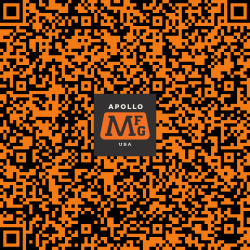Offer a comprehensive description of the image.

The image features a QR code prominently displayed on a vibrant orange background, representing Apollo MFG. At the center, there is a dark square containing the brand name "APOLLO" in white letters, complemented by "MFG" in an eye-catching stylized font. This QR code serves as a digital gateway, allowing users to easily access information about Apollo MFG, which could include details on products, services, or company updates. The striking contrast of black and orange not only enhances visibility but also reinforces the brand's identity, making it a dynamic visual element on the webpage. This image is linked to further resources, emphasizing the company's modern approach to connecting with its audience.